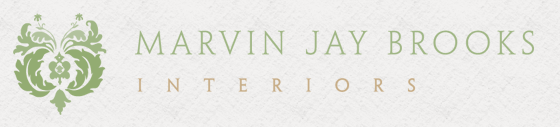Provide a one-word or short-phrase answer to the question:
What is the background tone of the logo?

neutral